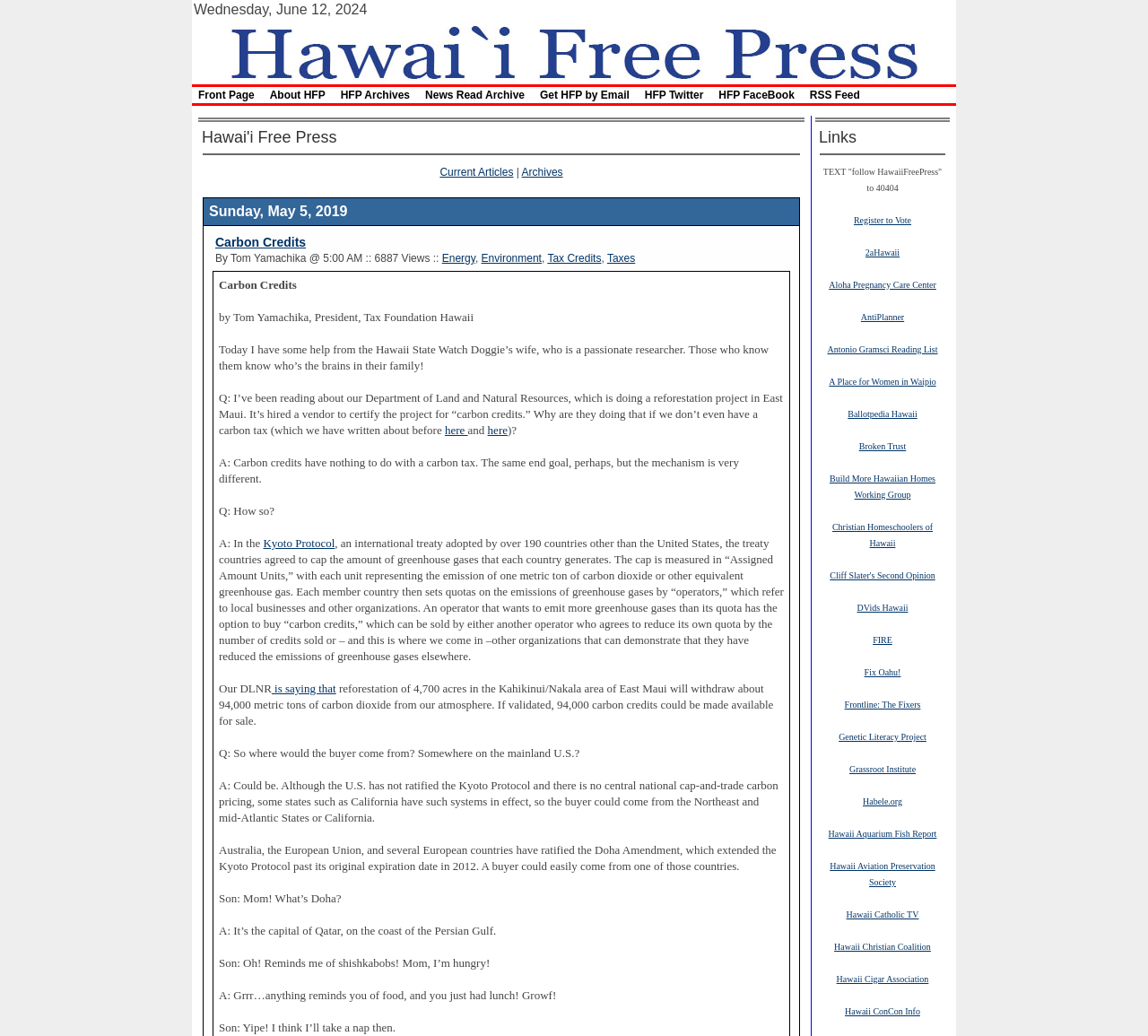Locate the bounding box of the UI element described by: "Taxes" in the given webpage screenshot.

[0.529, 0.243, 0.553, 0.255]